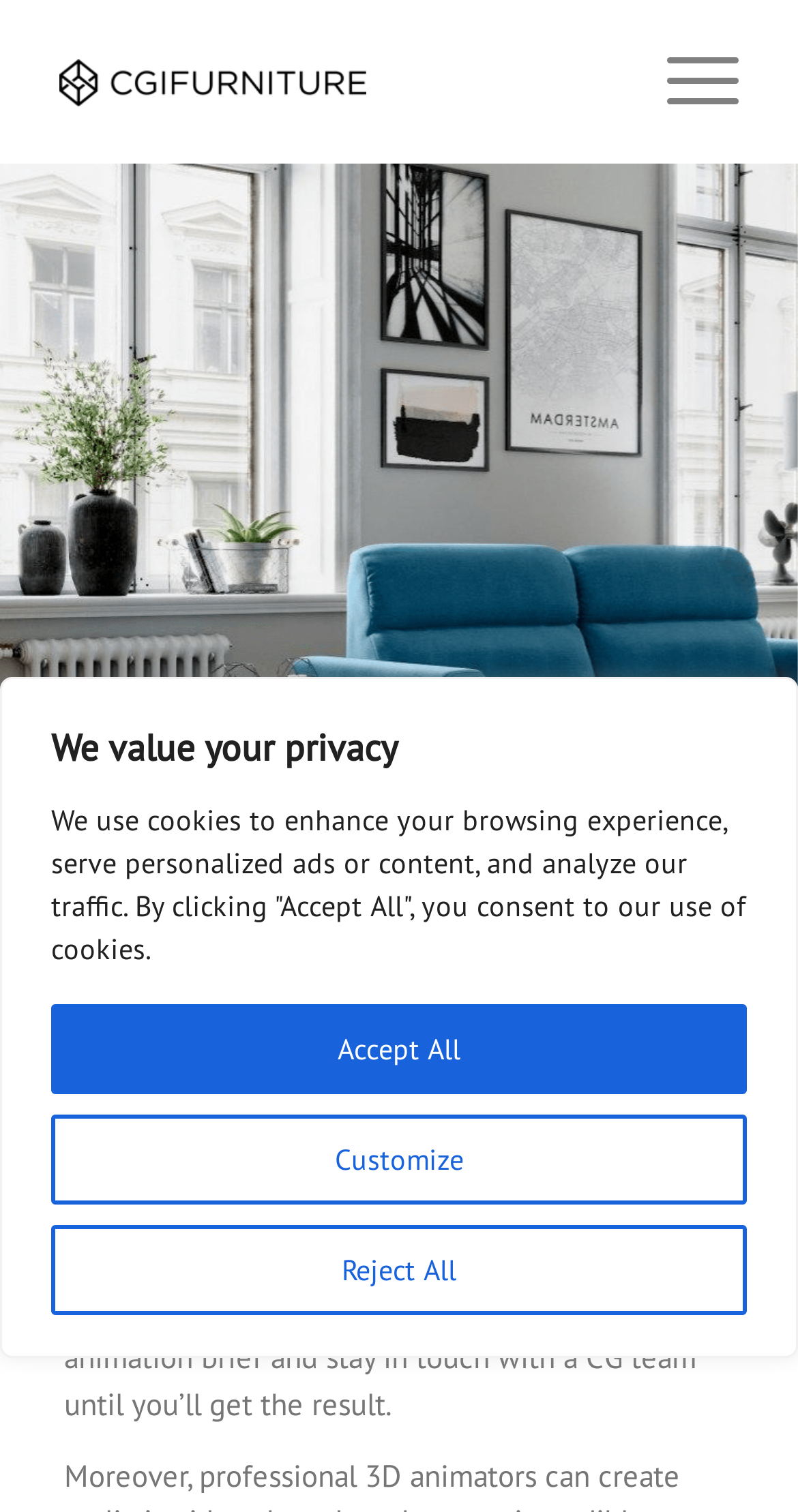What is the advantage of making 3D animation?
Based on the image, answer the question with as much detail as possible.

The webpage states that making 3D animation costs less than filming a video because with CGI, there's no need to rent a studio with equipment, hire a writer, director, crew, etc. This is mentioned in the paragraph that explains the benefits of 3D animation.